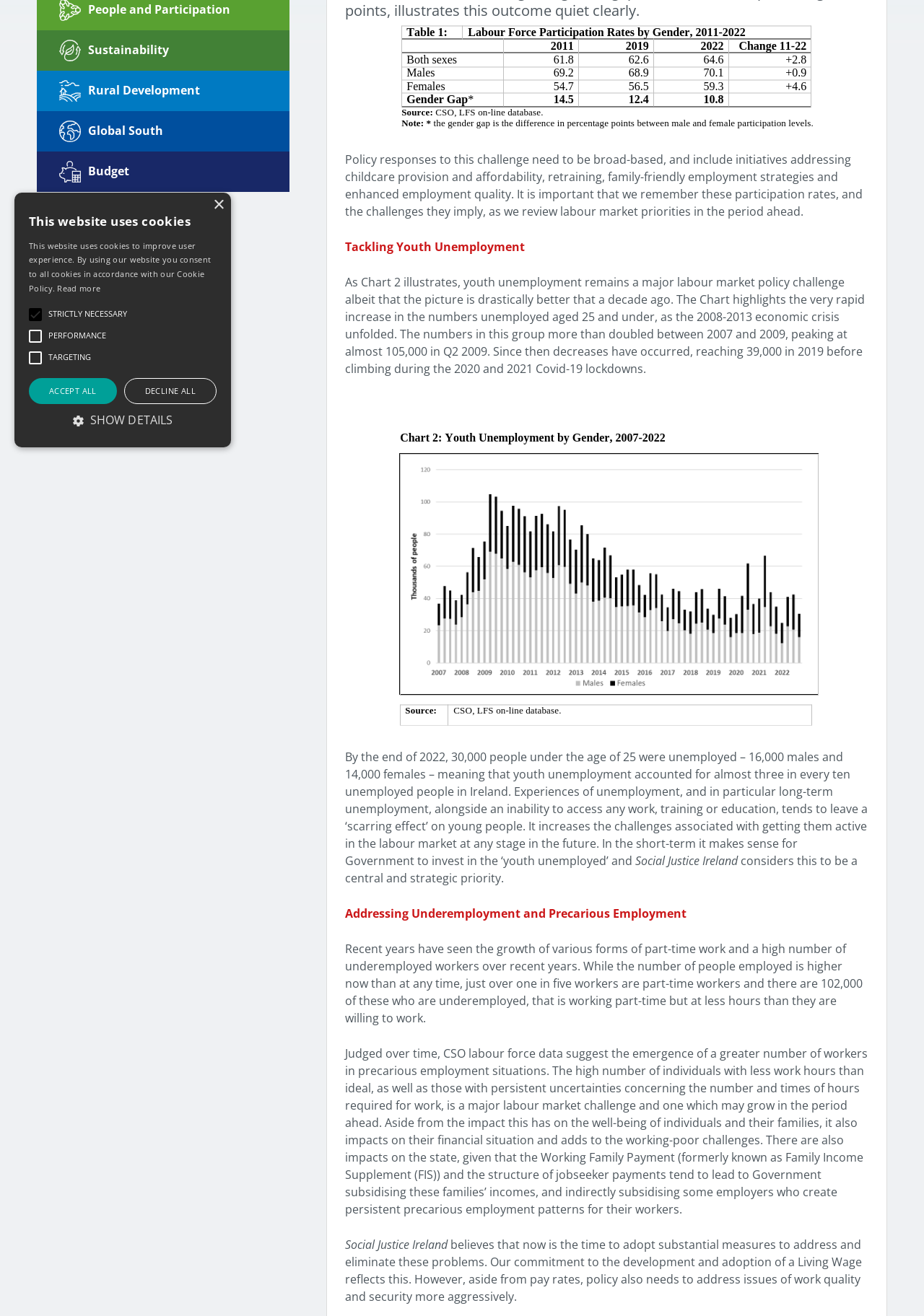Show the bounding box coordinates for the HTML element described as: "Cookie-Script".

[0.172, 0.351, 0.227, 0.36]